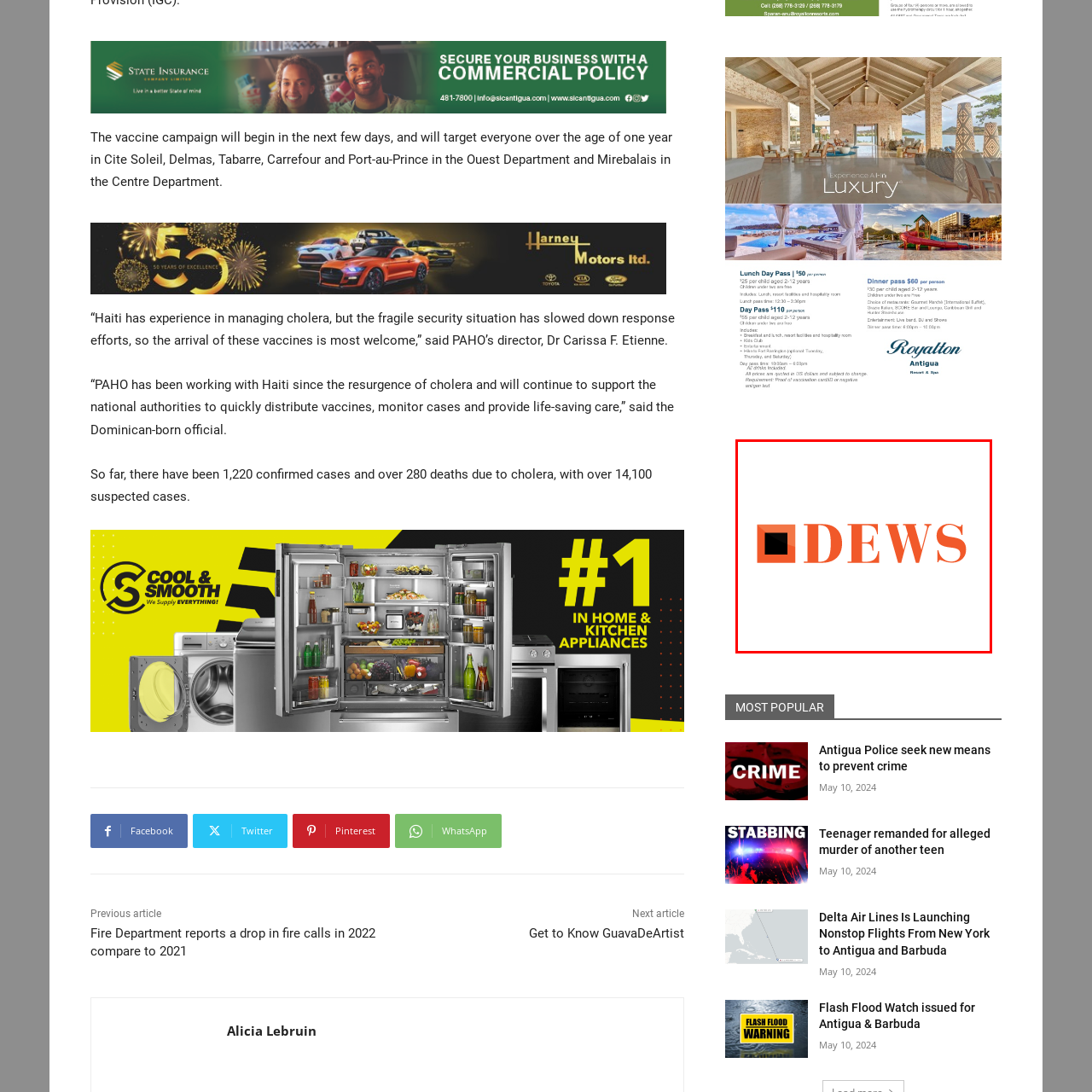What shape is the graphic element to the left of the text?
Focus on the image highlighted within the red borders and answer with a single word or short phrase derived from the image.

Square